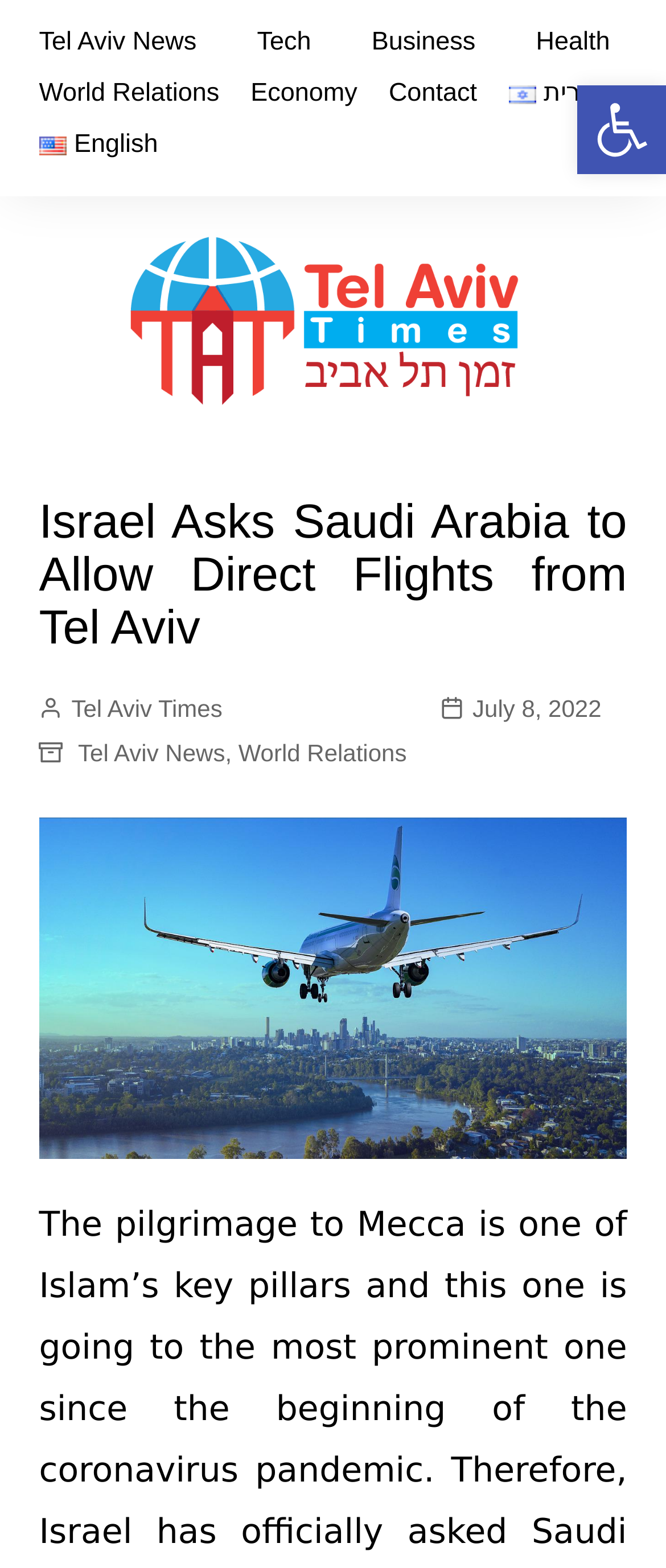How many images are present in the article?
Please give a detailed and elaborate explanation in response to the question.

By examining the article's content, I can see that there are two images present, one of which is a figure and the other is an image within a link.